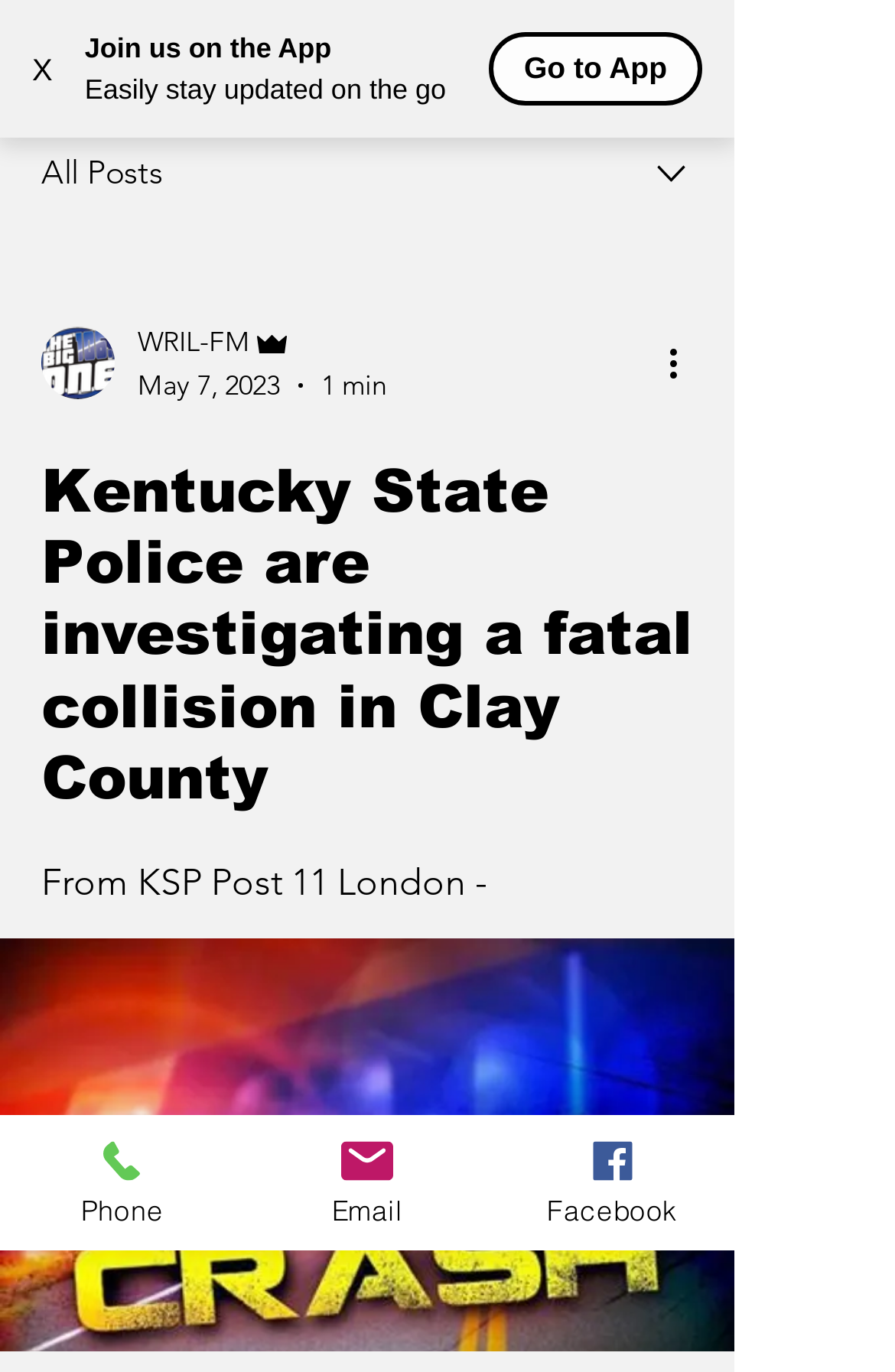What is the function of the 'More actions' button?
Please utilize the information in the image to give a detailed response to the question.

I inferred this answer by considering the button's label 'More actions' and its location near the article content. It is likely that this button, when pressed, will reveal additional actions that can be taken related to the article.